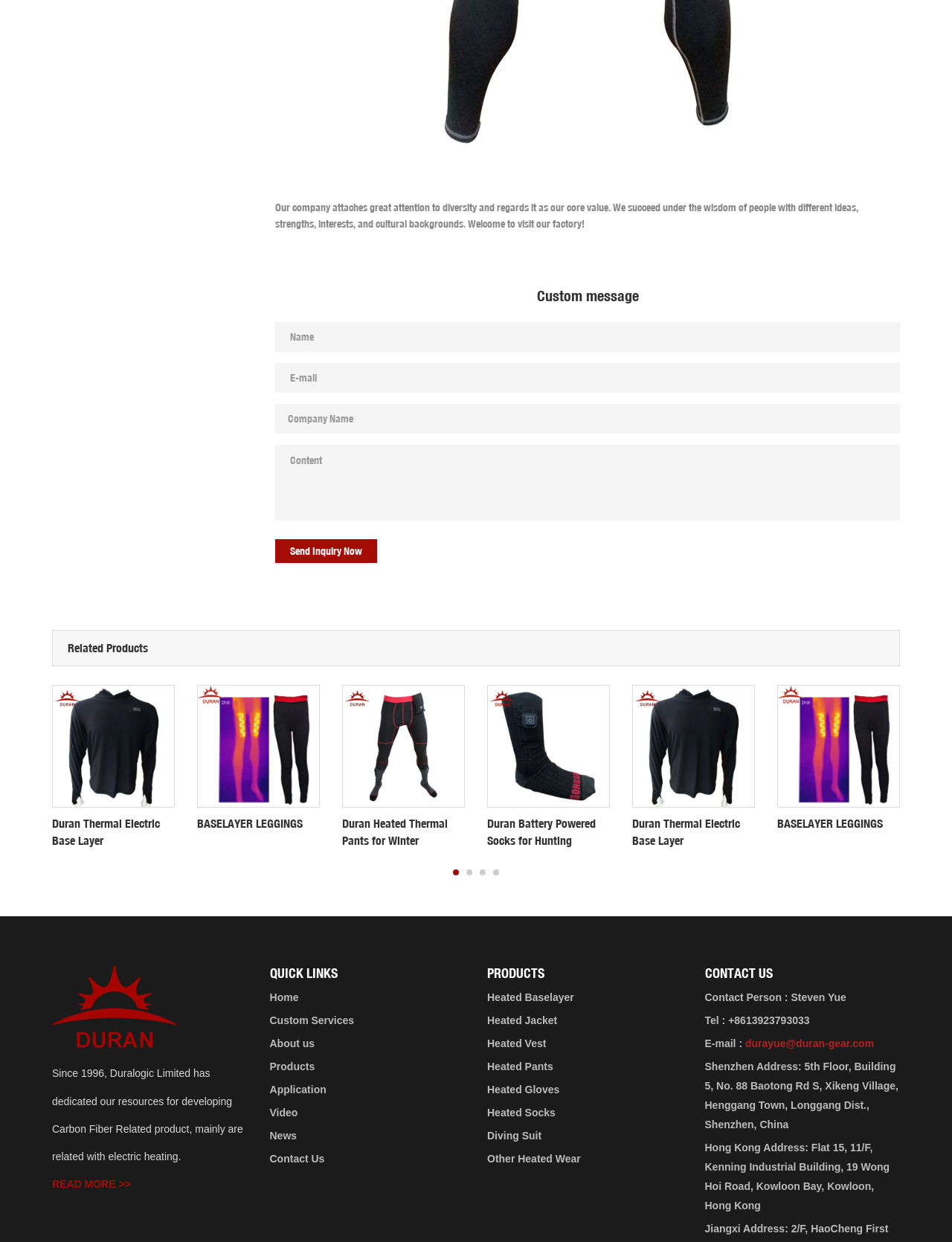Based on the image, provide a detailed and complete answer to the question: 
How can I contact the company?

I can contact the company via phone or email, as indicated by the 'CONTACT US' section, which provides a phone number (+8613923793033) and an email address (durayue@duran-gear.com). The section also provides addresses for the company's offices in Shenzhen and Hong Kong.